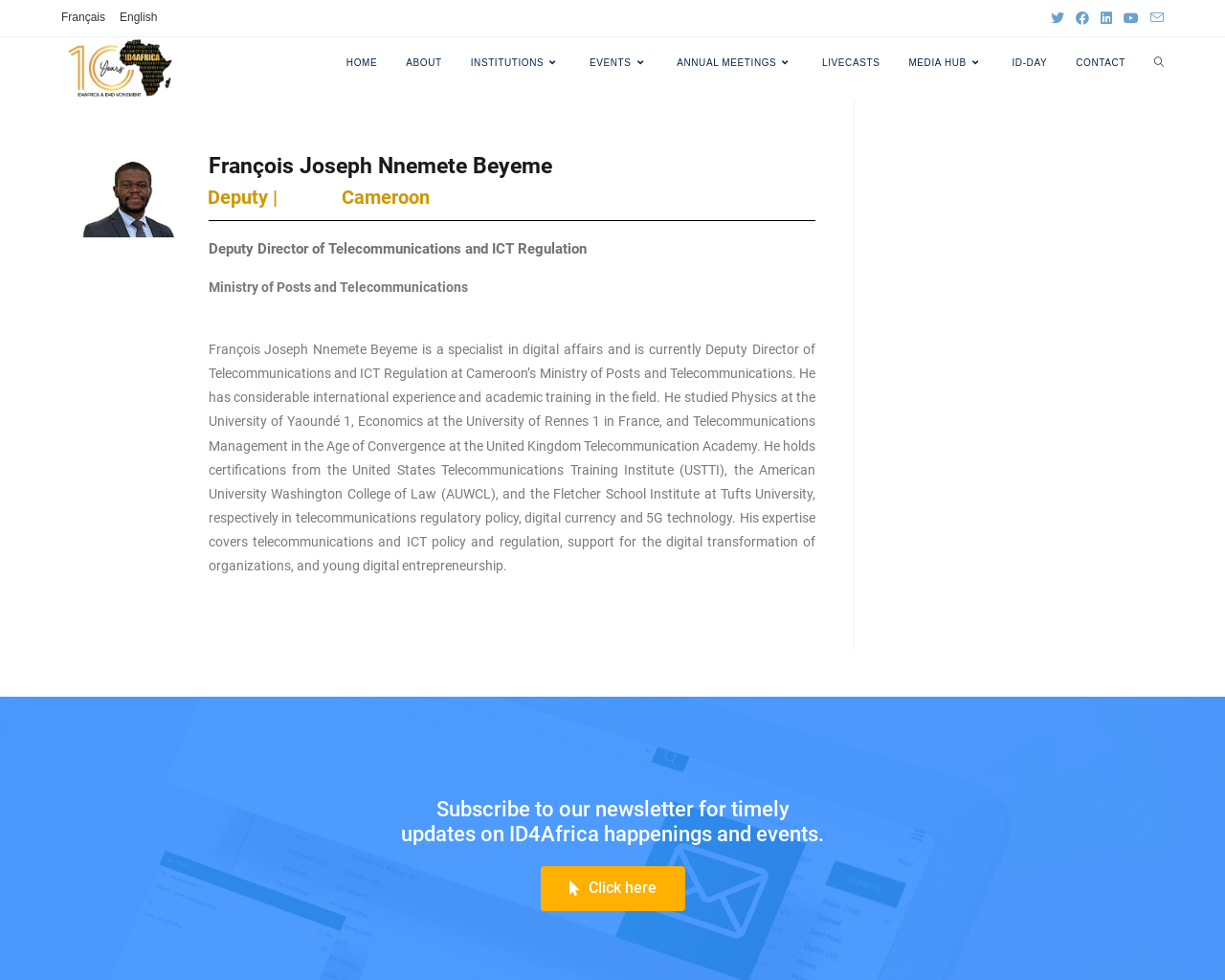What is François Joseph Nnemete Beyeme's area of expertise?
Using the image, give a concise answer in the form of a single word or short phrase.

Telecommunications and ICT policy and regulation